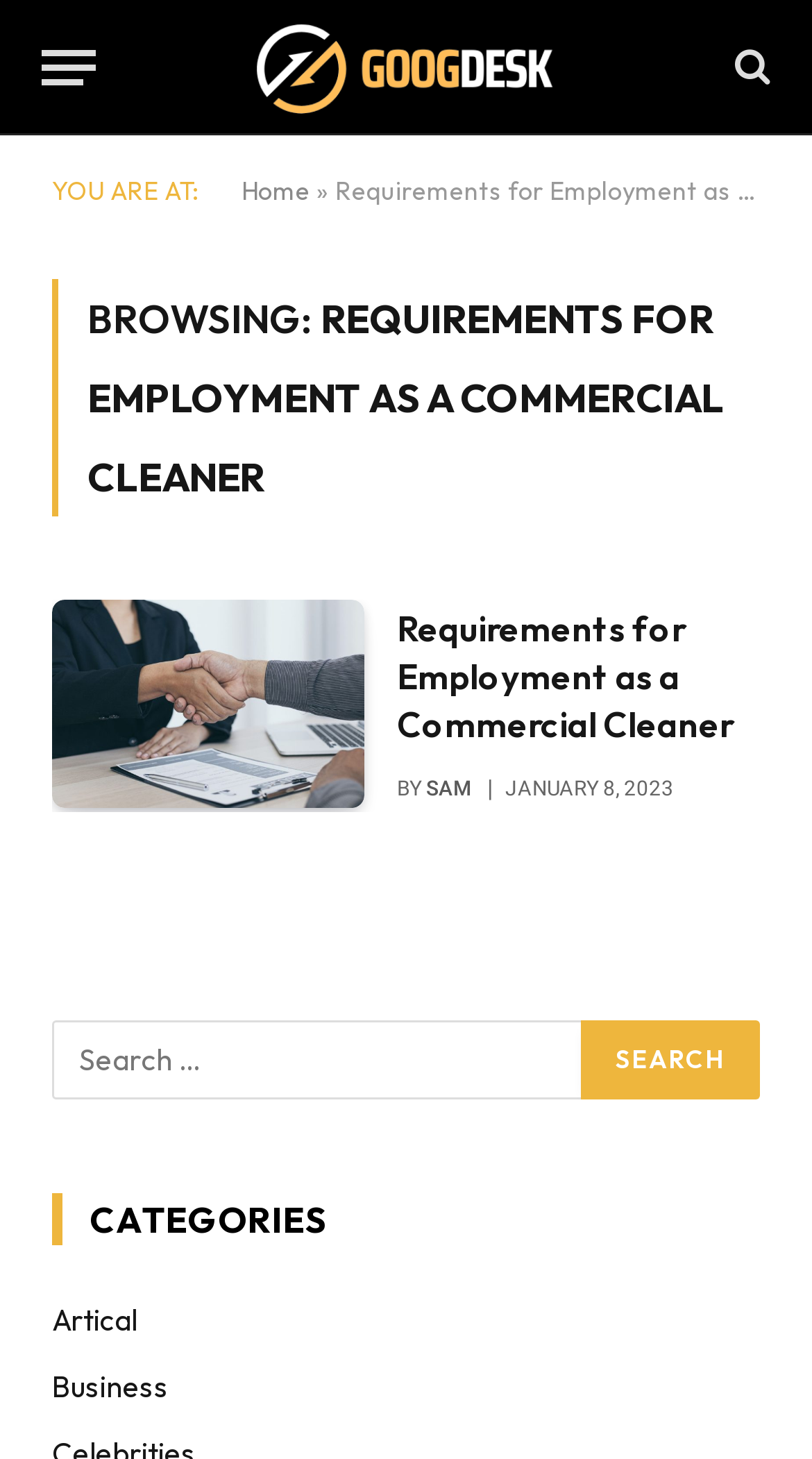Indicate the bounding box coordinates of the element that needs to be clicked to satisfy the following instruction: "Search for something". The coordinates should be four float numbers between 0 and 1, i.e., [left, top, right, bottom].

[0.064, 0.699, 0.72, 0.753]